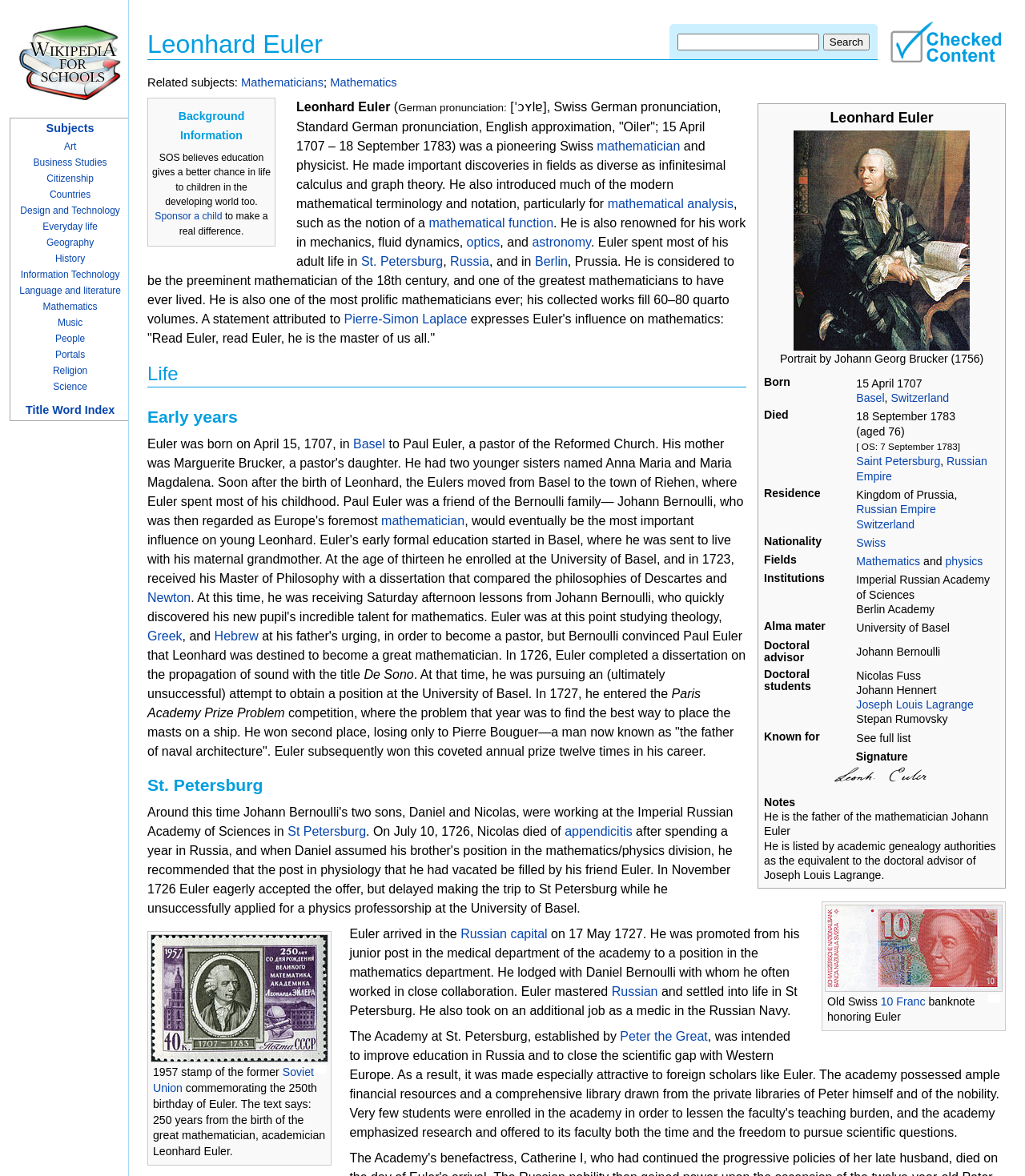Can you give a detailed response to the following question using the information from the image? What is Leonhard Euler's nationality?

According to the table in the webpage, under the 'Nationality' rowheader, it is stated that Leonhard Euler's nationality is Swiss.